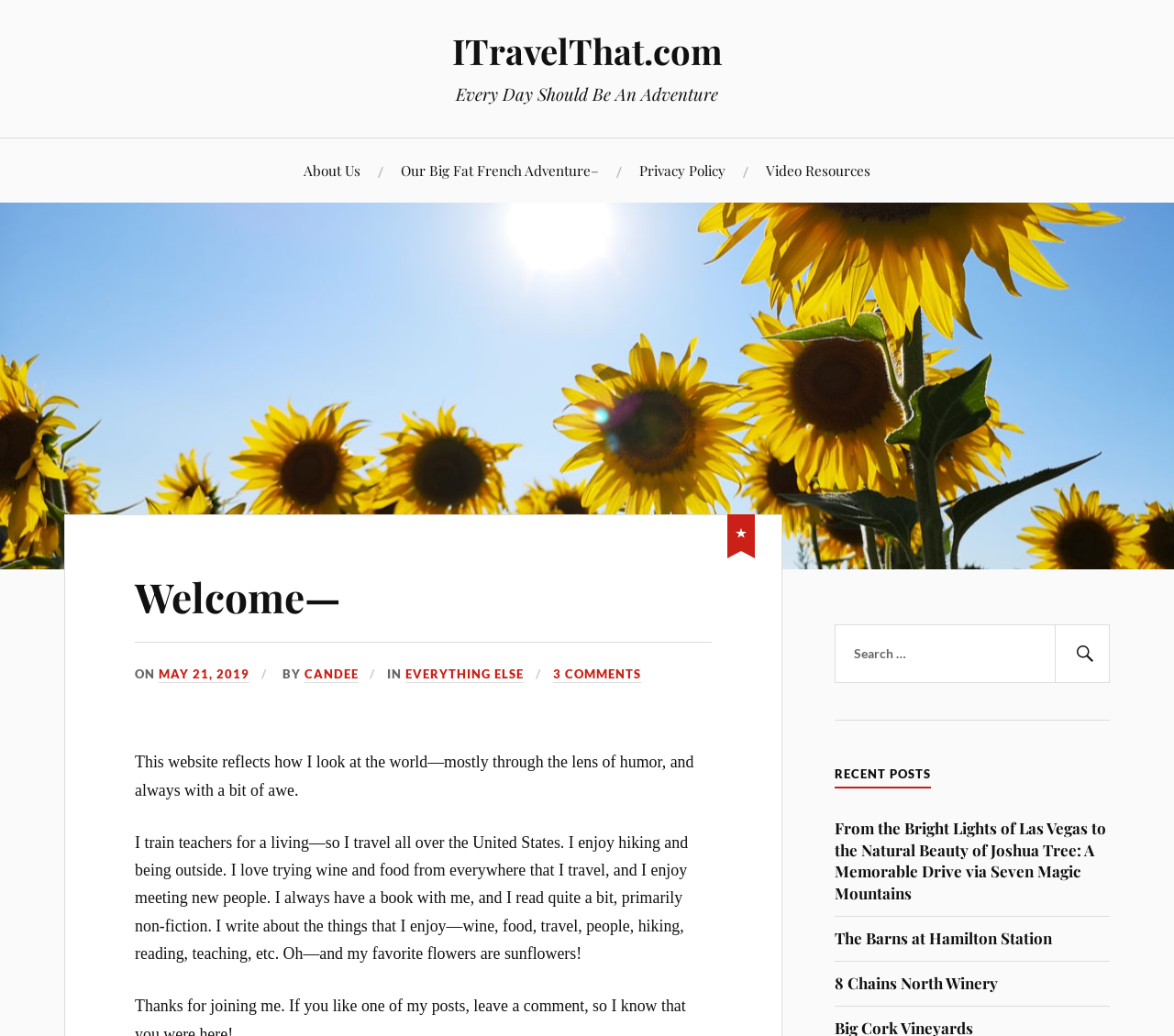Find the bounding box coordinates of the clickable area that will achieve the following instruction: "Visit the Video Resources page".

[0.652, 0.133, 0.741, 0.196]